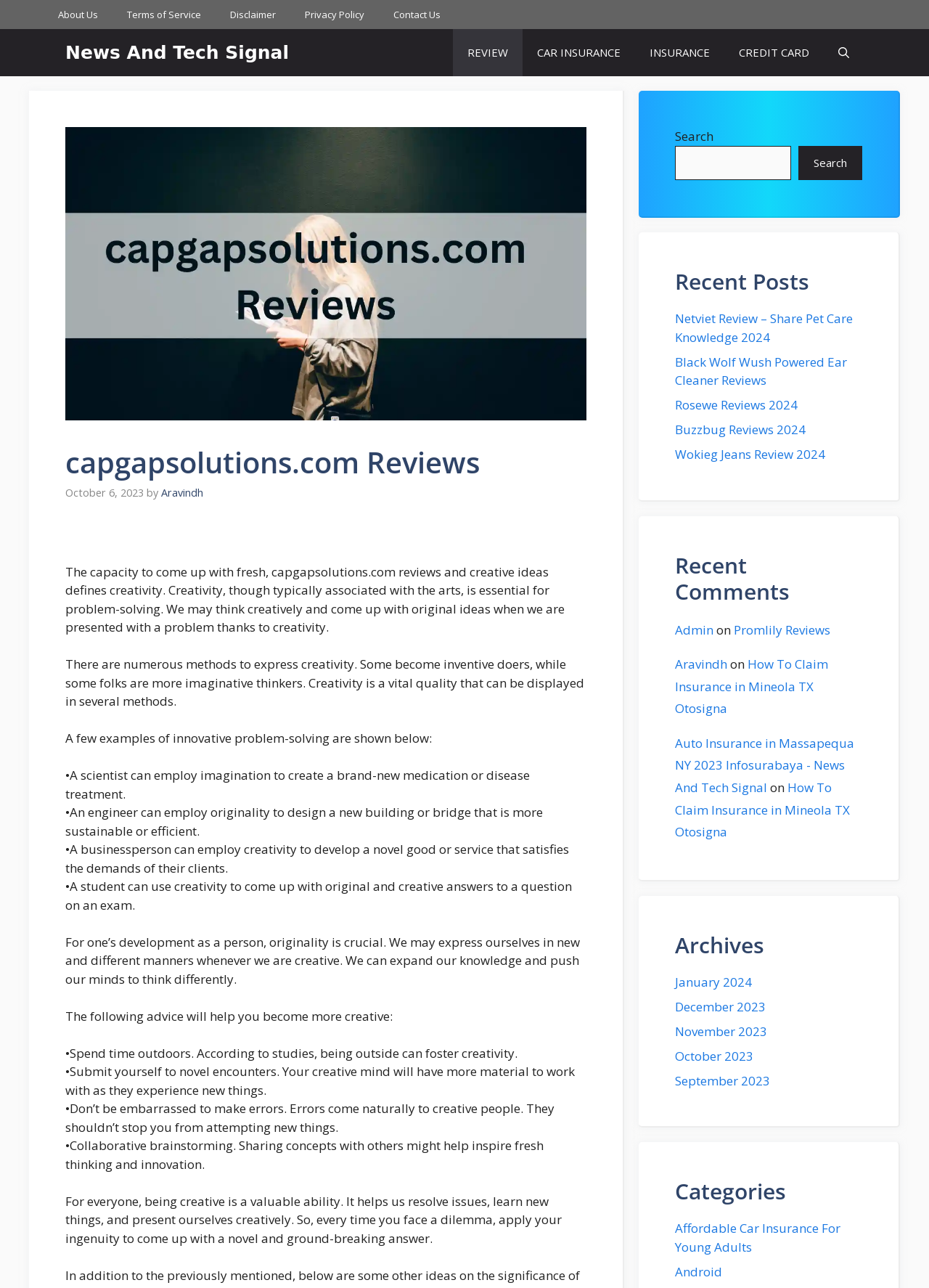Please locate the bounding box coordinates of the element that should be clicked to achieve the given instruction: "Click on About Us".

[0.047, 0.0, 0.121, 0.023]